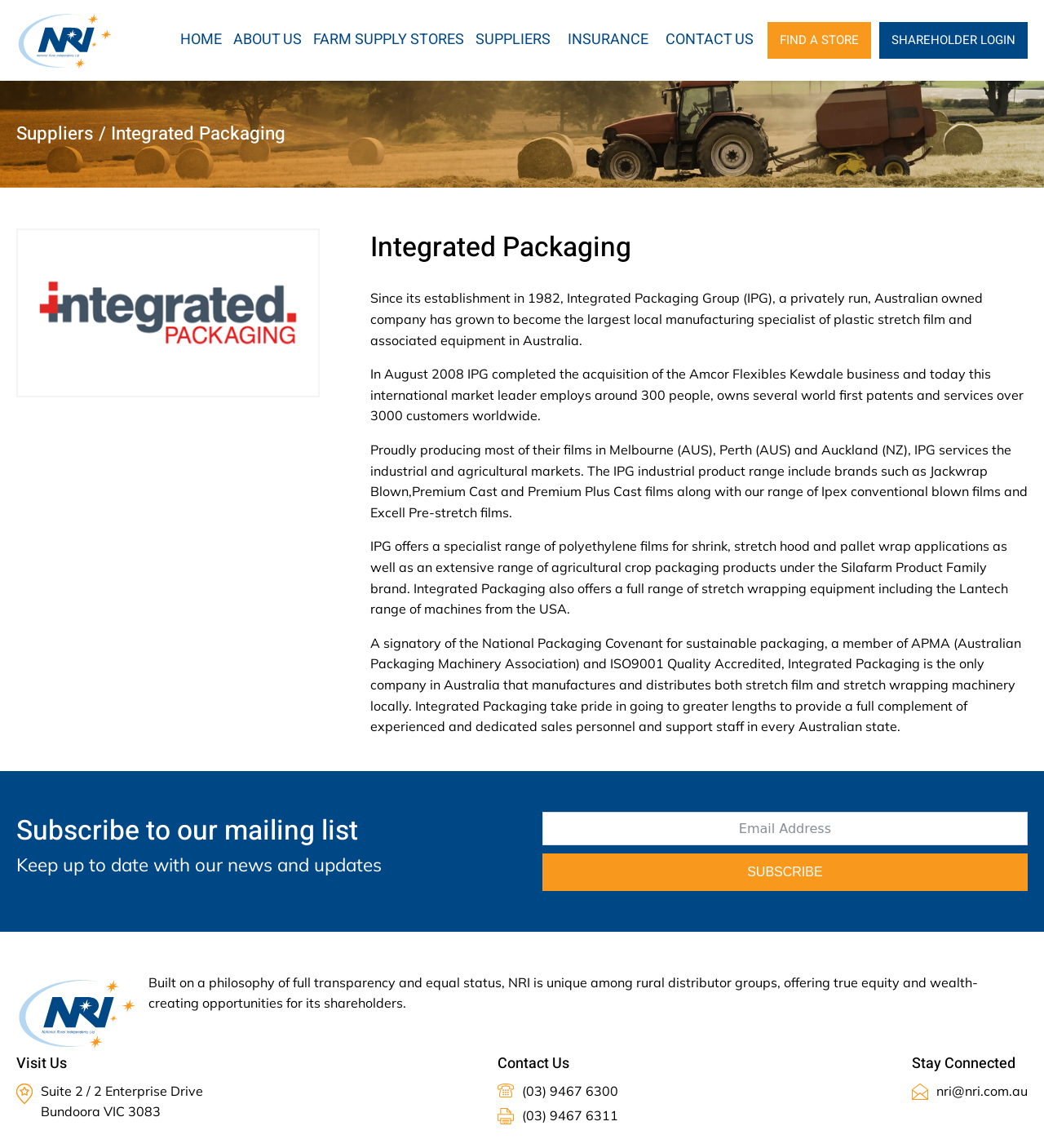Provide a short answer using a single word or phrase for the following question: 
What is the company name?

Integrated Packaging